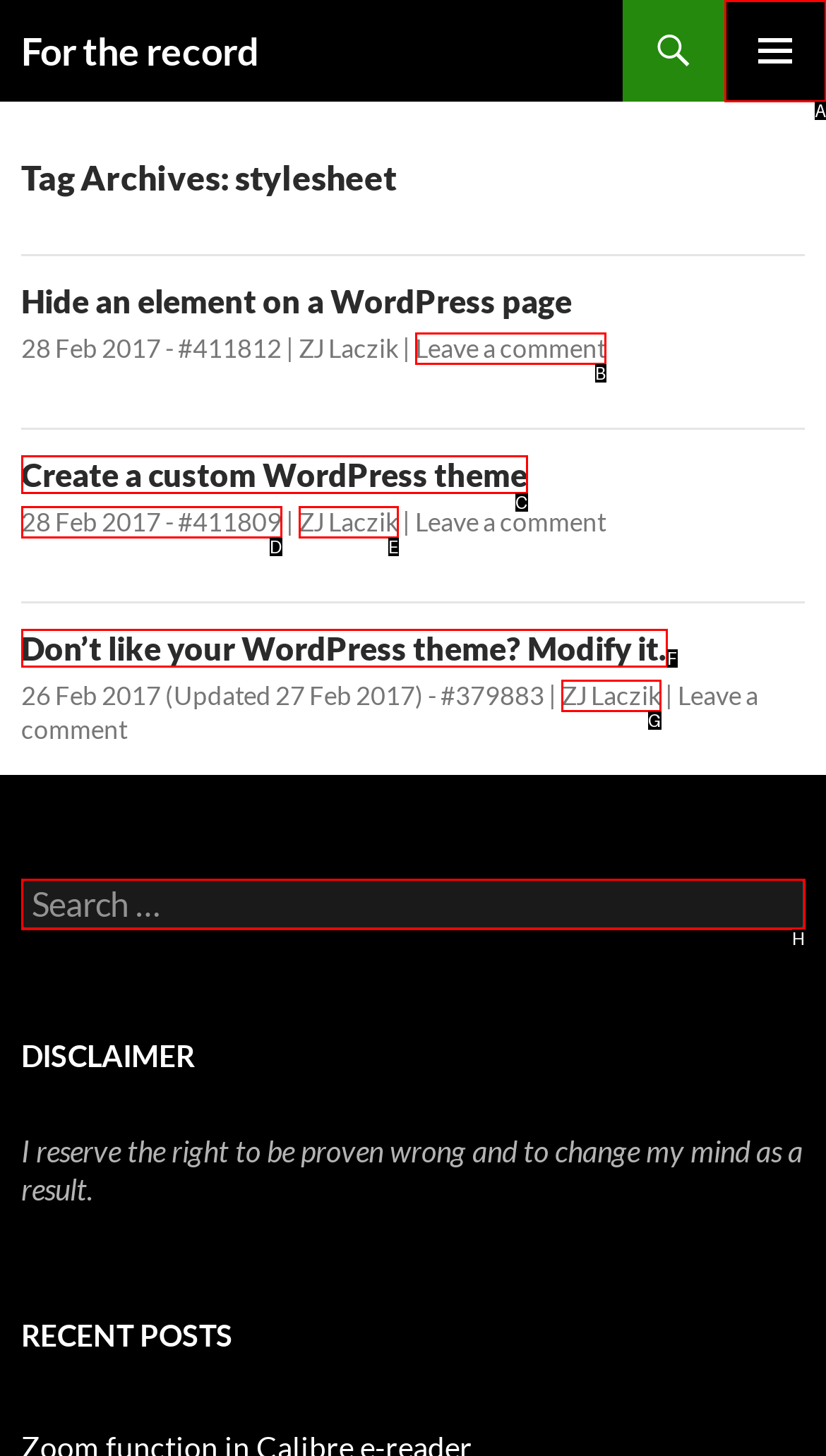Select the option I need to click to accomplish this task: Click on the PRIMARY MENU button
Provide the letter of the selected choice from the given options.

A